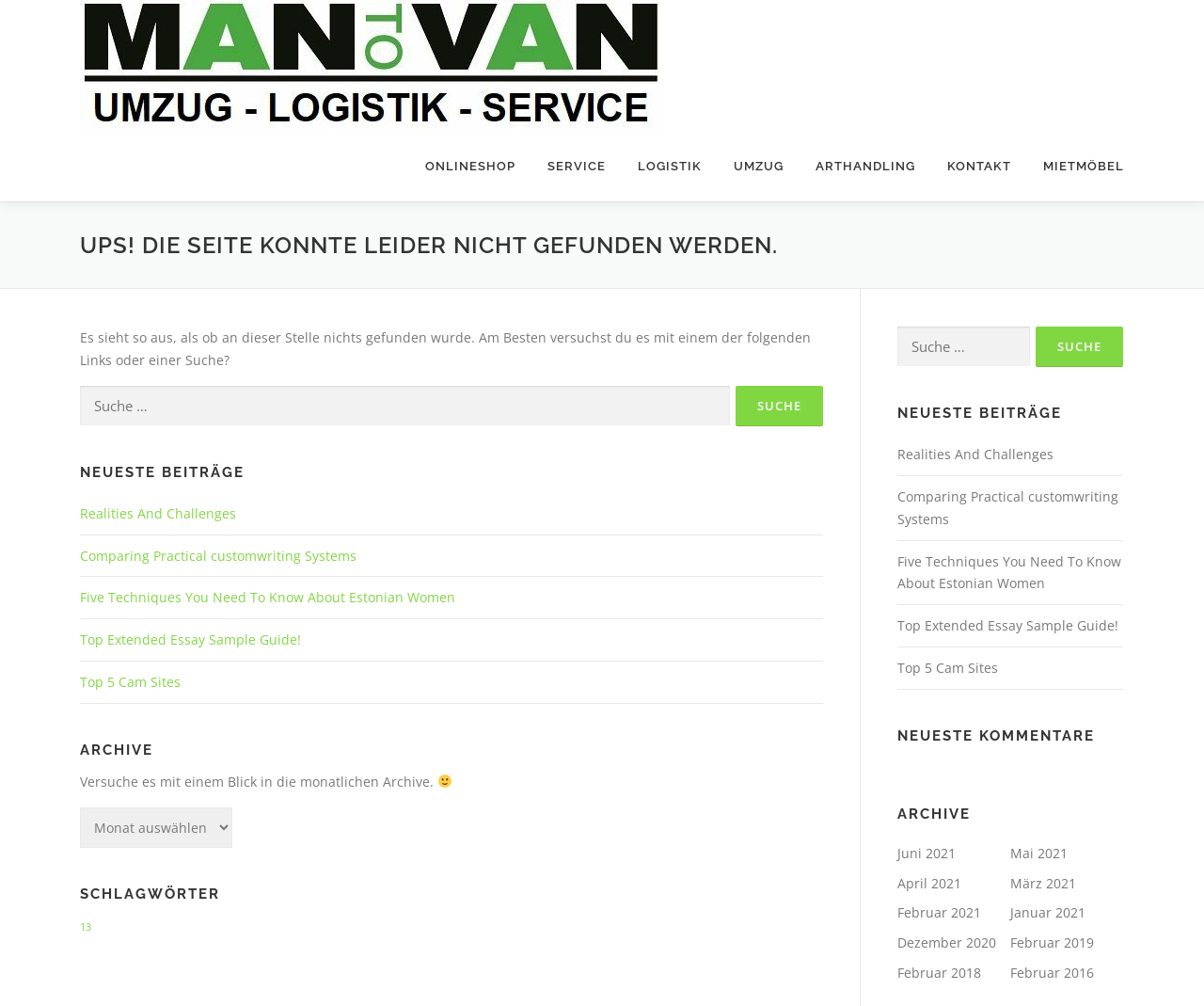Use a single word or phrase to answer this question: 
What is the purpose of the search box?

To search the website